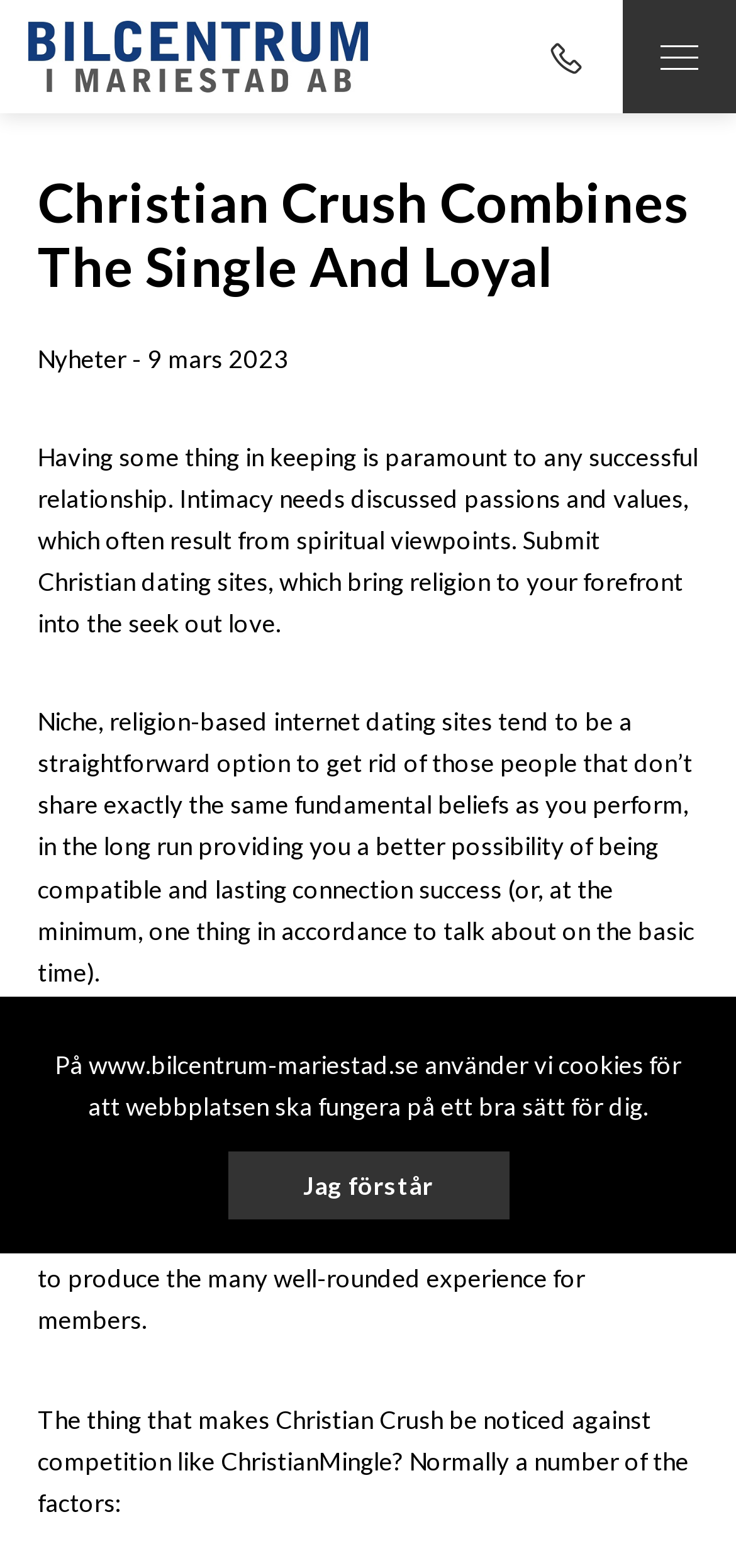Provide your answer in a single word or phrase: 
What is the purpose of niche religion-based internet dating sites?

To get rid of those who don’t share same beliefs